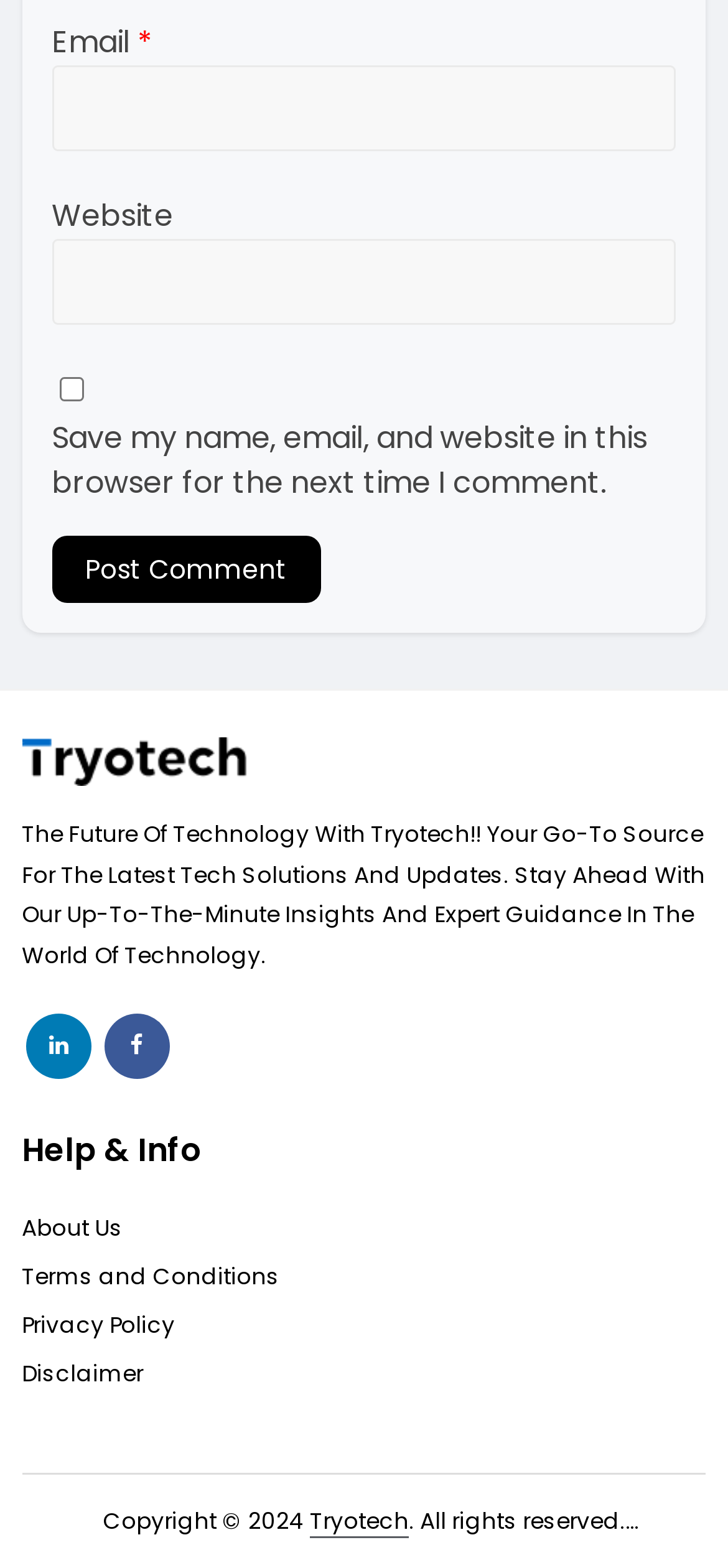Provide a brief response to the question below using one word or phrase:
What is the copyright year of the webpage?

2024